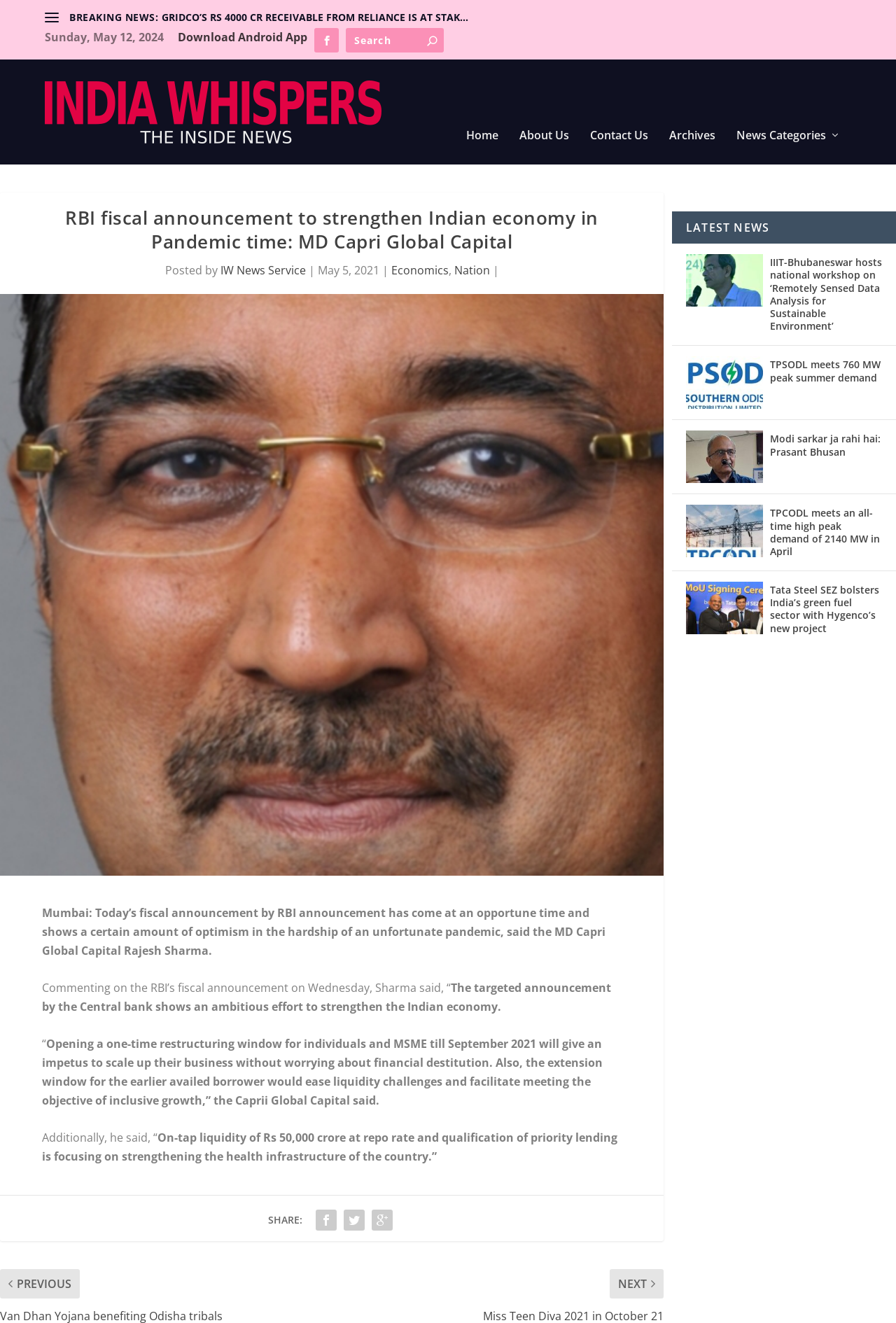Answer succinctly with a single word or phrase:
What is the name of the website?

India Whispers